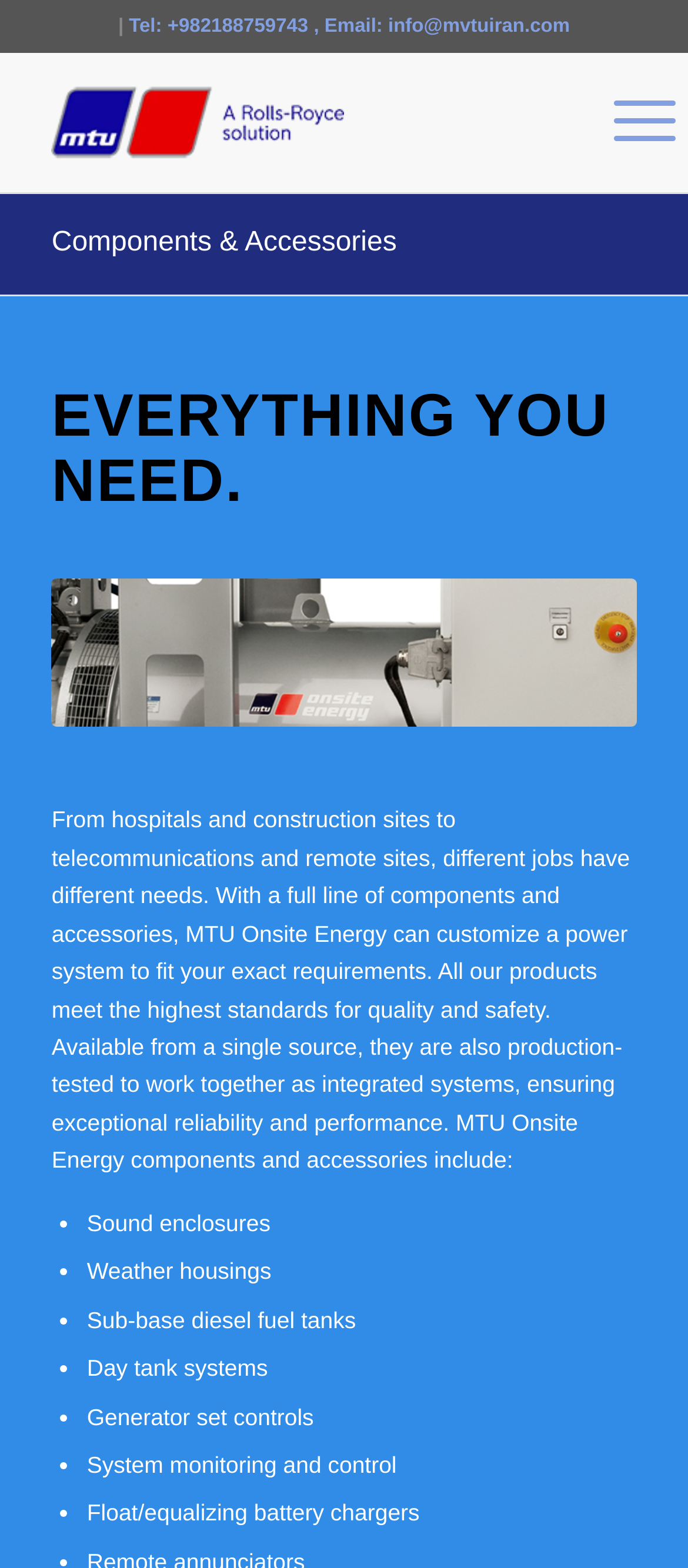Provide a brief response using a word or short phrase to this question:
What is the purpose of MTU Onsite Energy components and accessories?

To customize a power system